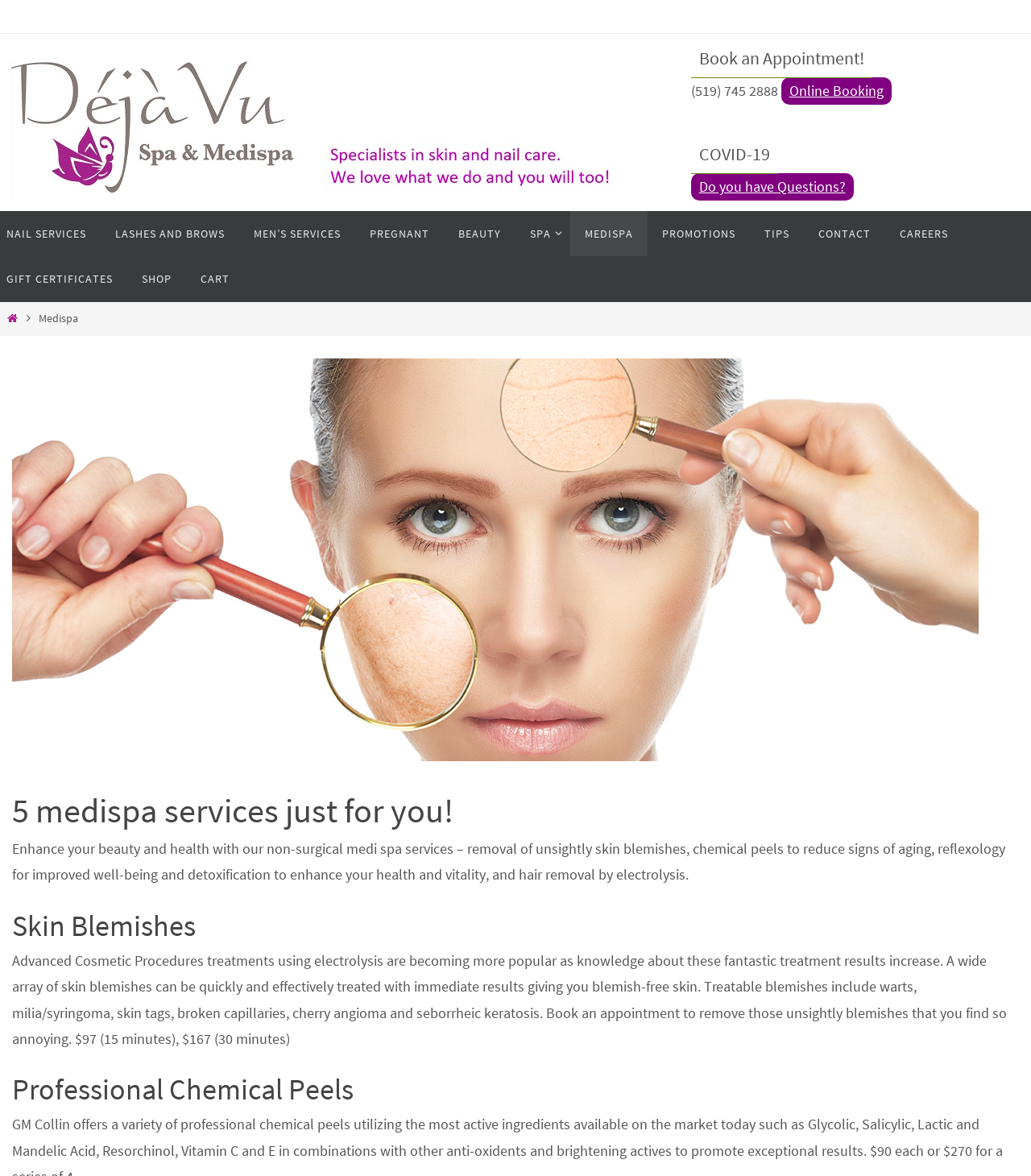Identify the bounding box coordinates for the element that needs to be clicked to fulfill this instruction: "Click on Book an Appointment!". Provide the coordinates in the format of four float numbers between 0 and 1: [left, top, right, bottom].

[0.67, 0.032, 1.0, 0.067]